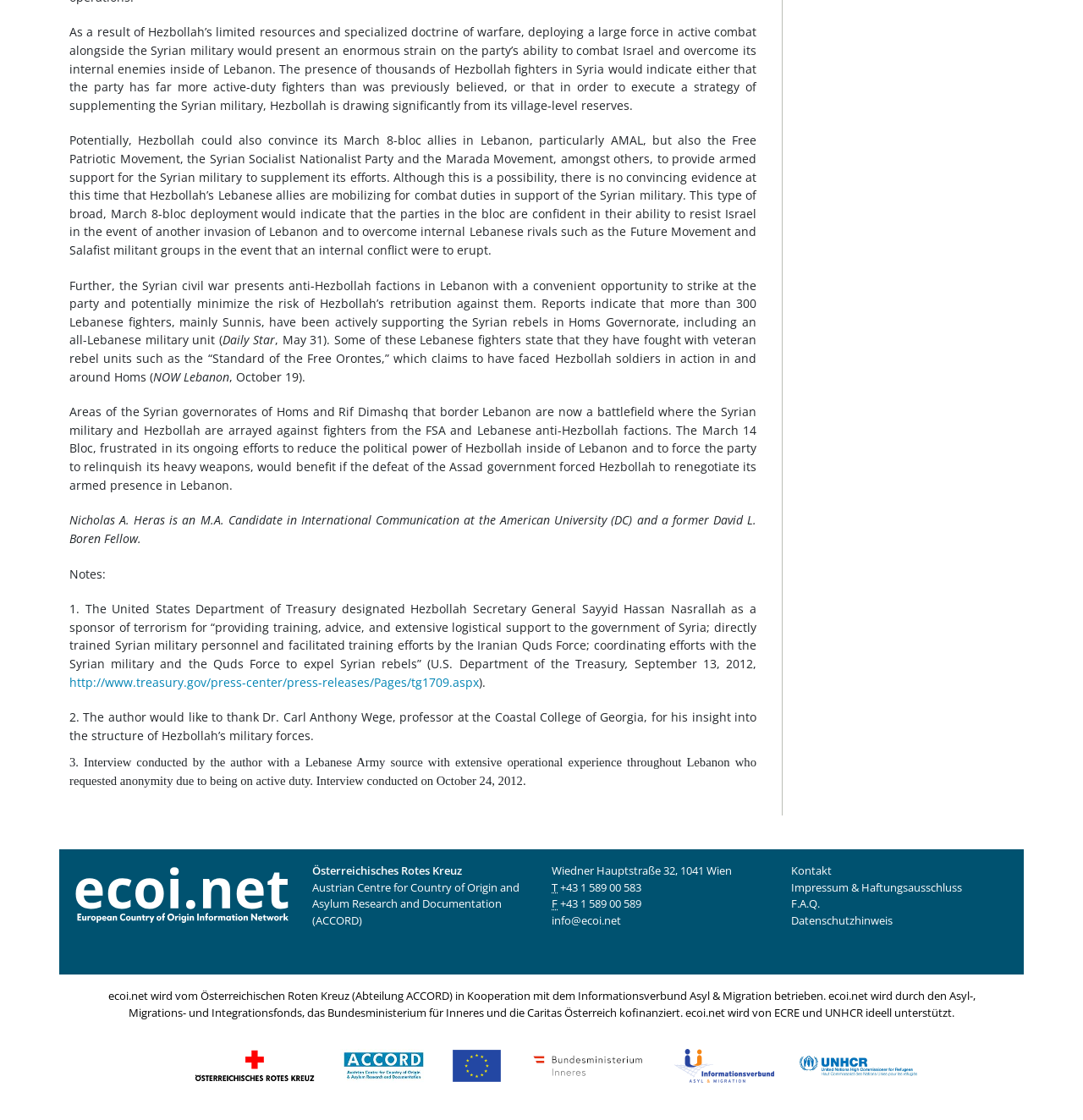What is the purpose of the Syrian civil war for anti-Hezbollah factions in Lebanon?
Using the image as a reference, give an elaborate response to the question.

The article states that the Syrian civil war presents anti-Hezbollah factions in Lebanon with a convenient opportunity to strike at the party and potentially minimize the risk of Hezbollah’s retribution against them.